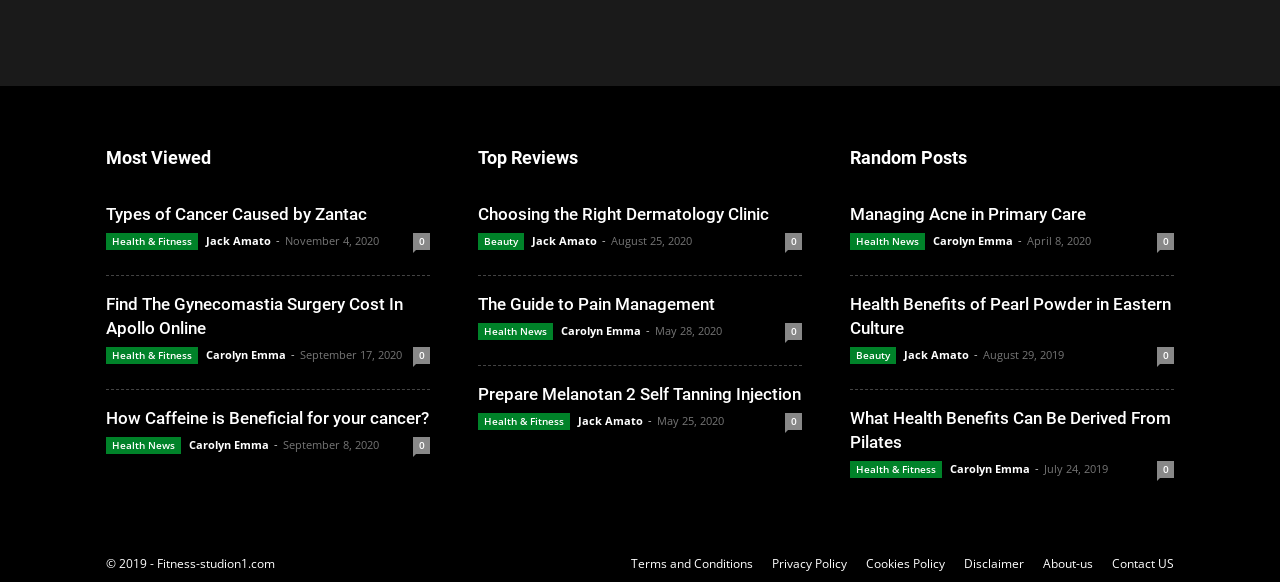What is the section title above the post 'Managing Acne in Primary Care'? Examine the screenshot and reply using just one word or a brief phrase.

Random Posts